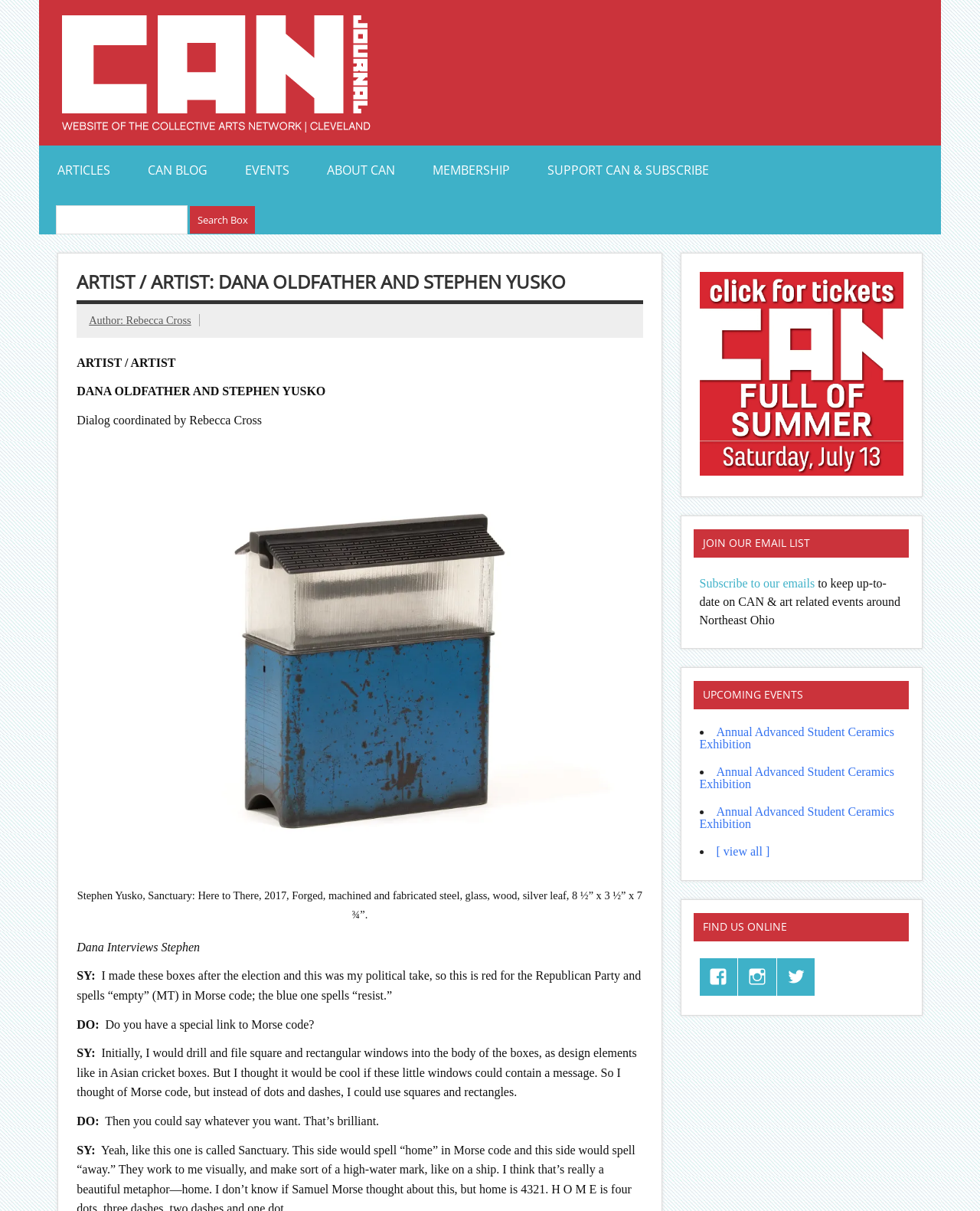Locate the UI element described as follows: "Subscribe to our emails". Return the bounding box coordinates as four float numbers between 0 and 1 in the order [left, top, right, bottom].

[0.714, 0.476, 0.831, 0.487]